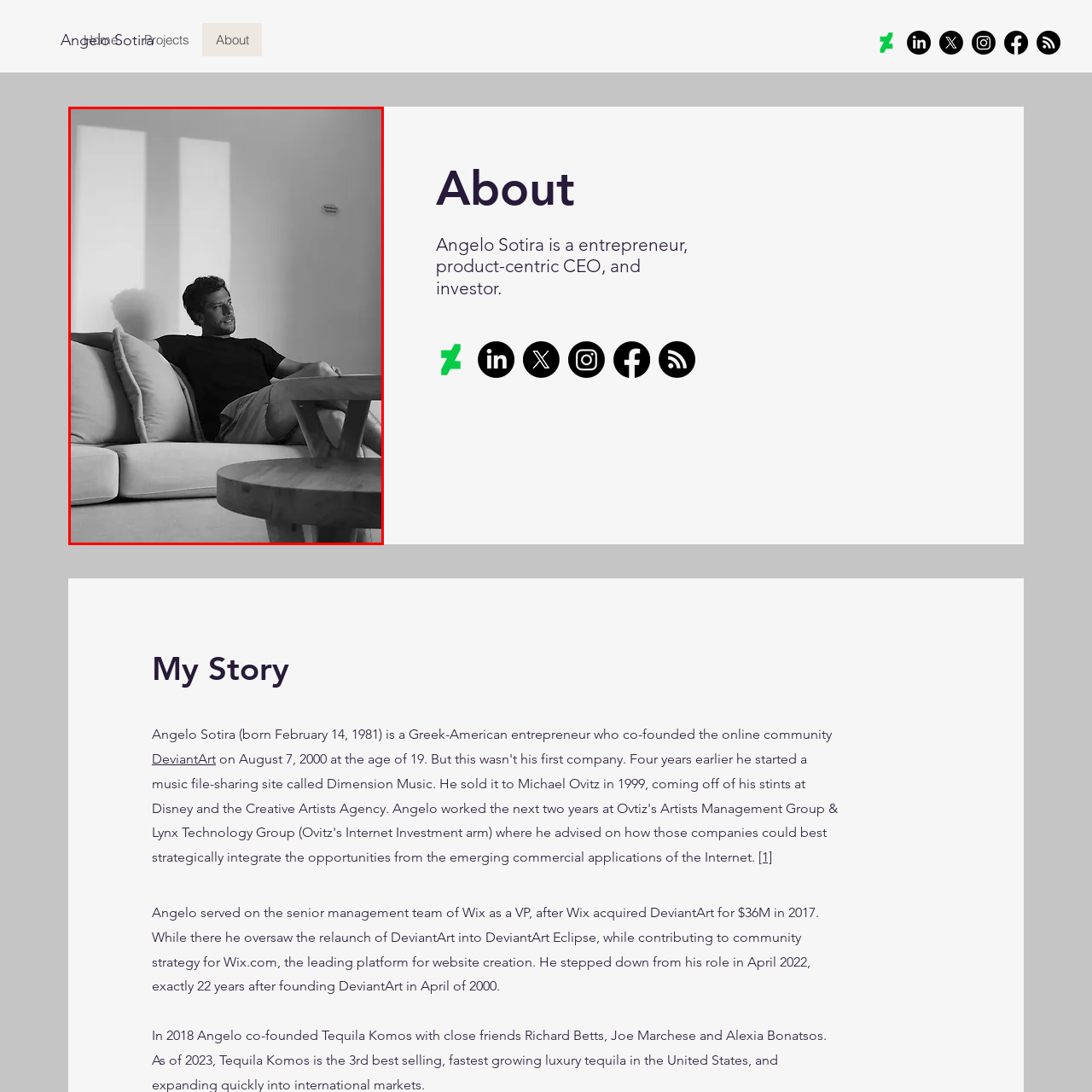What is the material of the coffee table?
Review the image highlighted by the red bounding box and respond with a brief answer in one word or phrase.

Wooden